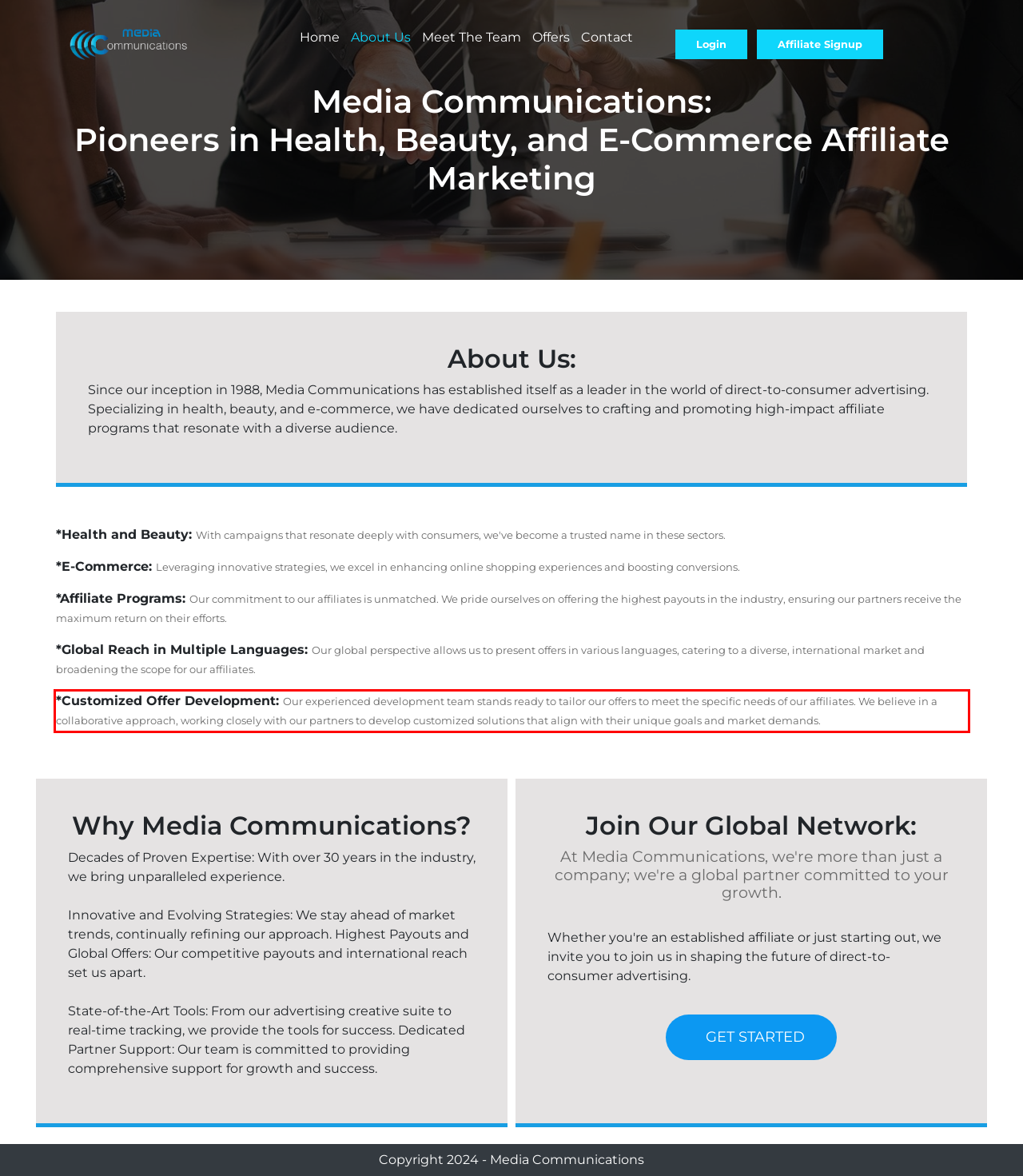Please perform OCR on the text within the red rectangle in the webpage screenshot and return the text content.

*Customized Offer Development: Our experienced development team stands ready to tailor our offers to meet the specific needs of our affiliates. We believe in a collaborative approach, working closely with our partners to develop customized solutions that align with their unique goals and market demands.